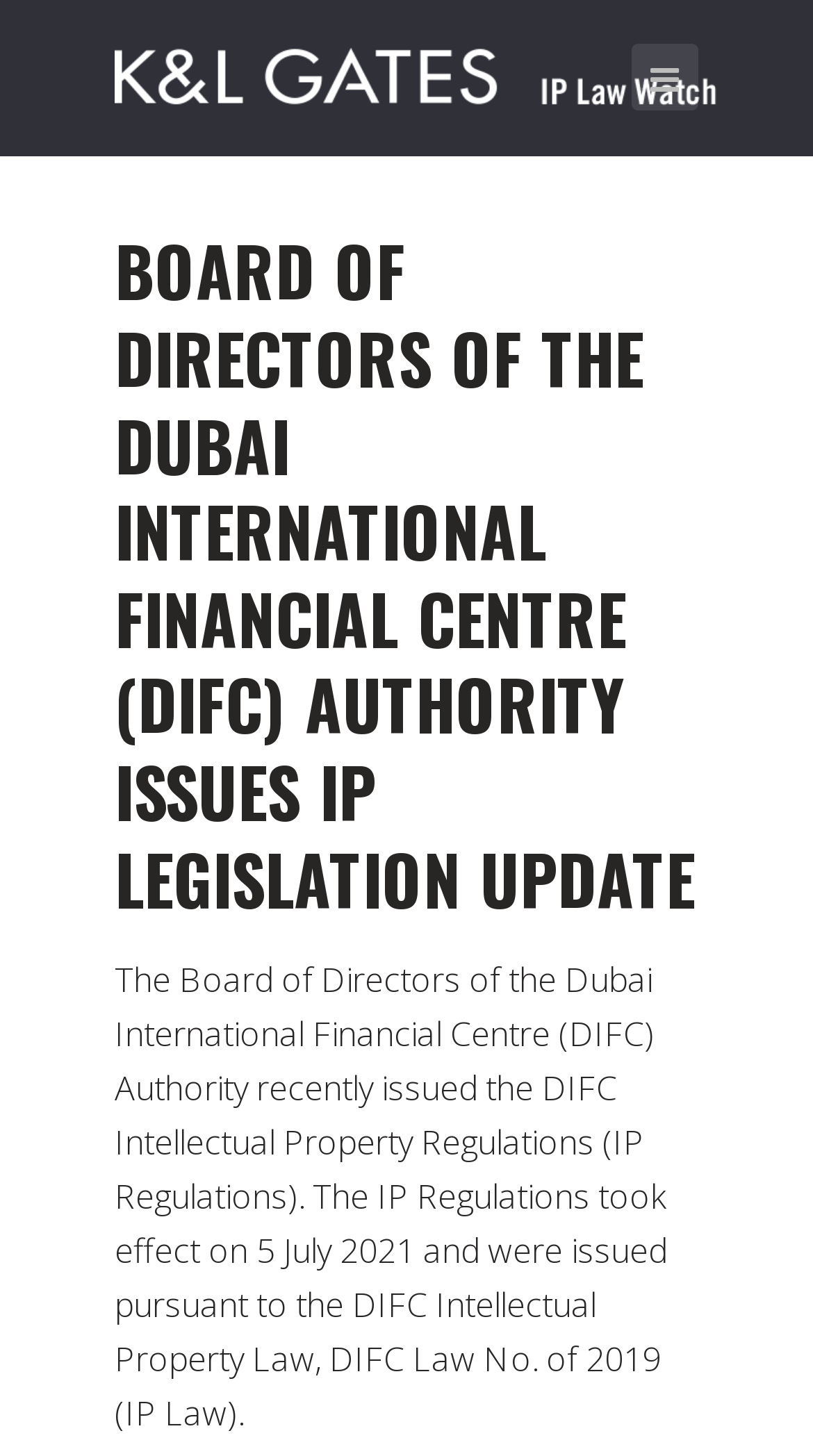Bounding box coordinates are specified in the format (top-left x, top-left y, bottom-right x, bottom-right y). All values are floating point numbers bounded between 0 and 1. Please provide the bounding box coordinate of the region this sentence describes: title="IP Law Watch"

[0.141, 0.022, 0.882, 0.074]